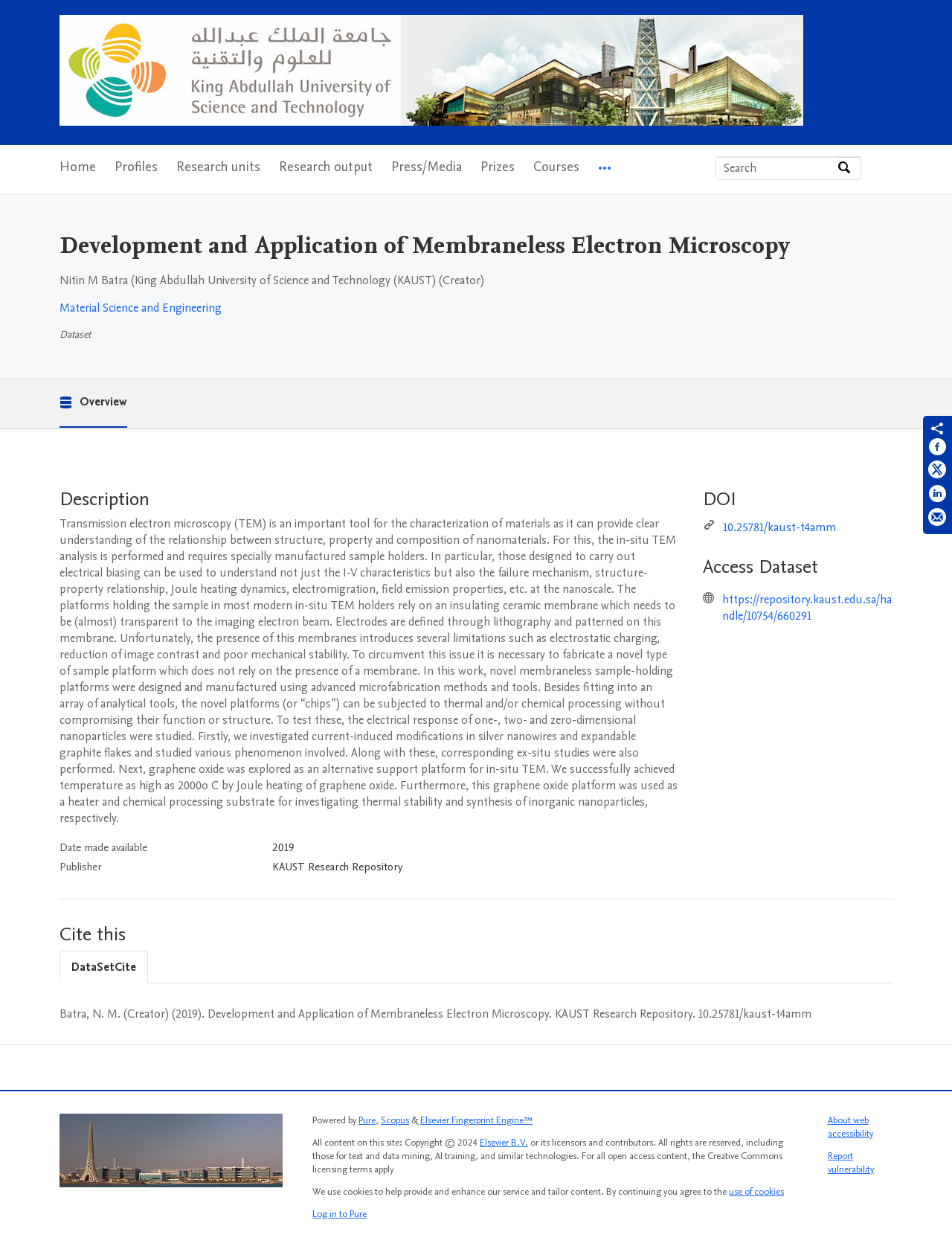Specify the bounding box coordinates of the area to click in order to execute this command: 'Cite this dataset'. The coordinates should consist of four float numbers ranging from 0 to 1, and should be formatted as [left, top, right, bottom].

[0.062, 0.759, 0.155, 0.785]